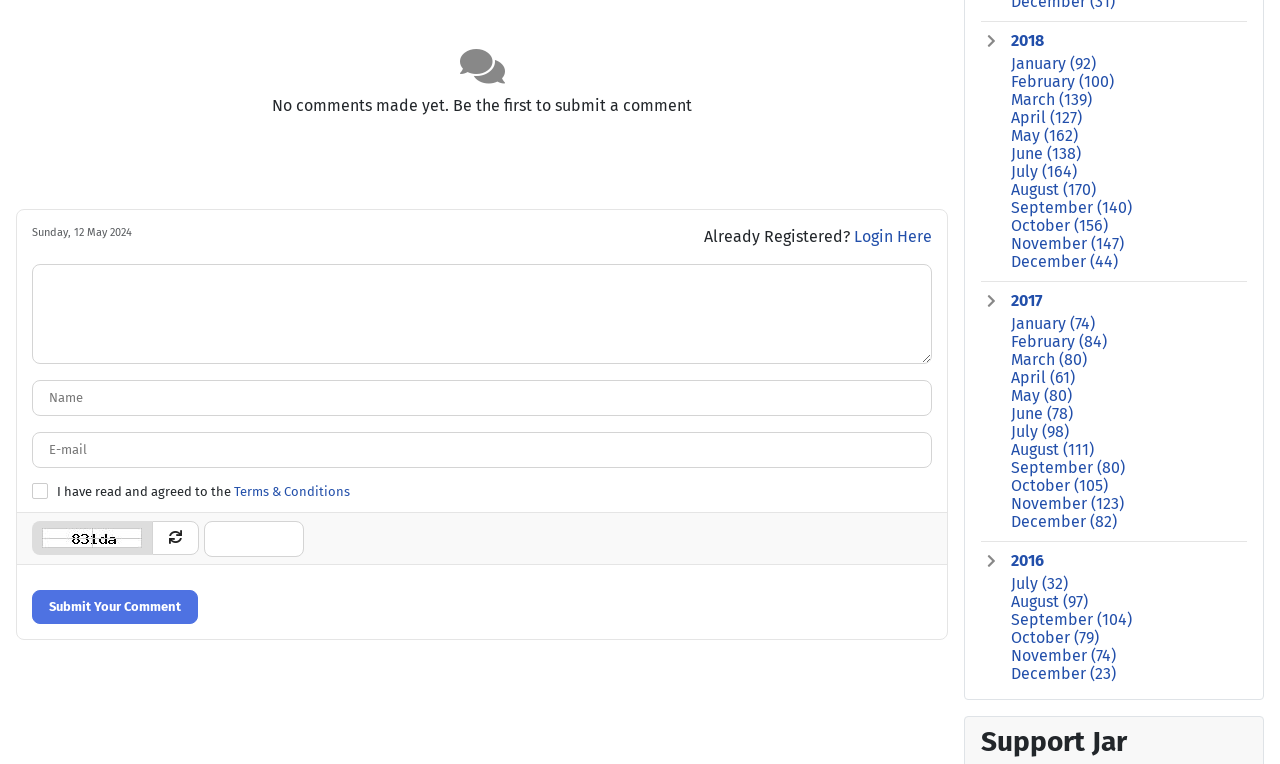Answer the question briefly using a single word or phrase: 
How many links are there in the webpage?

24